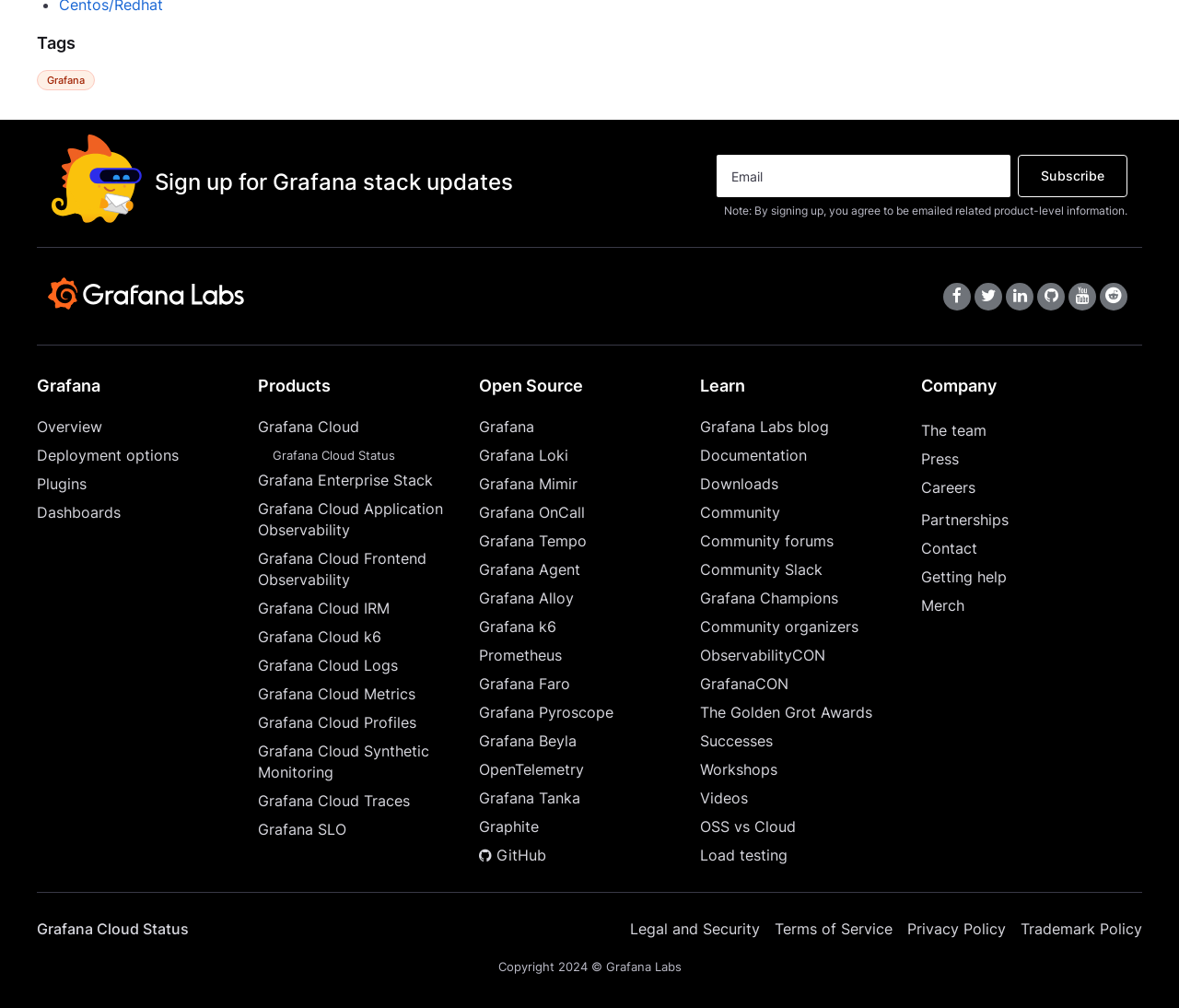What is the orientation of the separator elements?
Examine the image and give a concise answer in one word or a short phrase.

horizontal